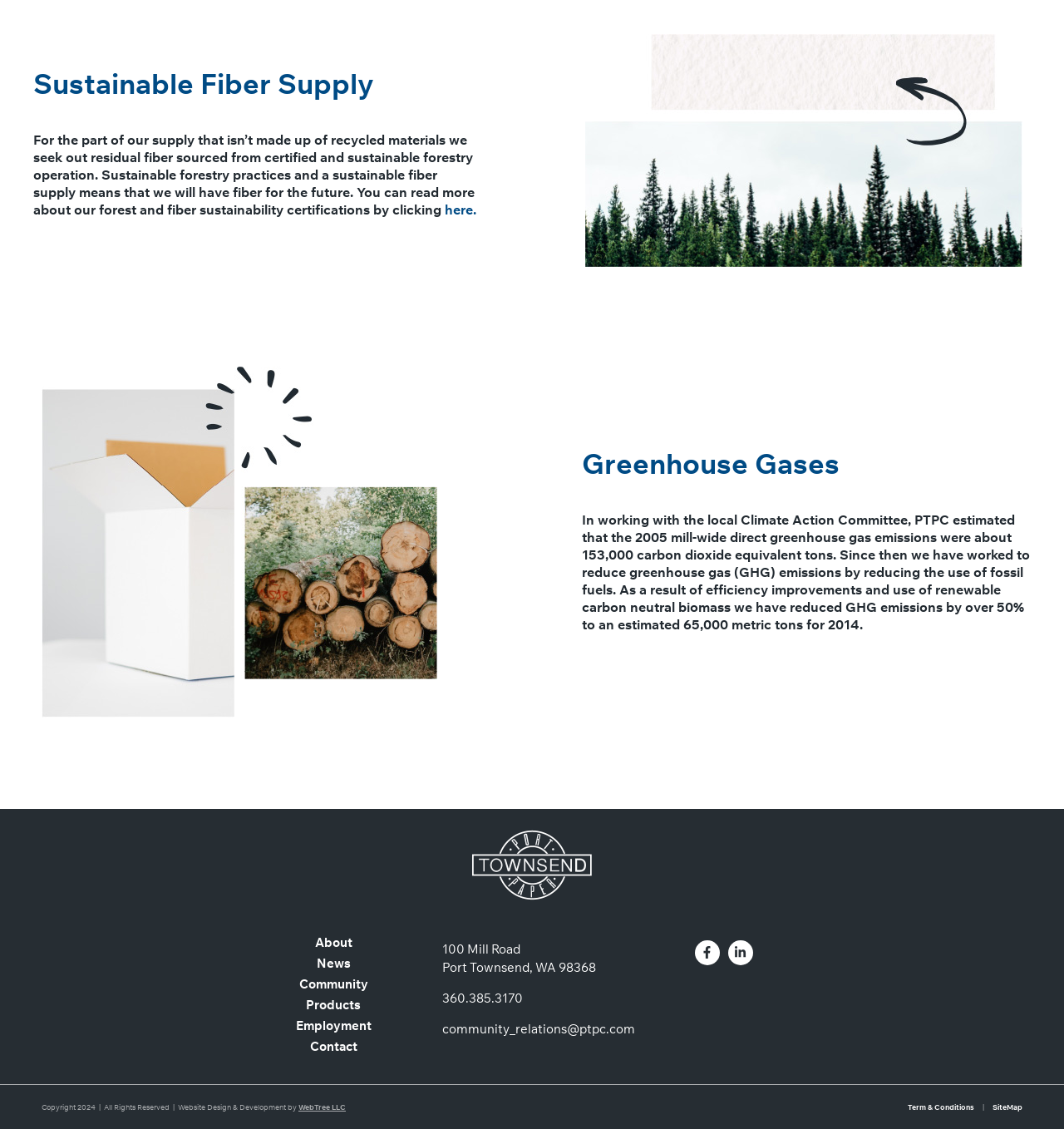Determine the coordinates of the bounding box for the clickable area needed to execute this instruction: "Click on the 'Facebook-f' link to visit the company's Facebook page".

[0.653, 0.833, 0.676, 0.855]